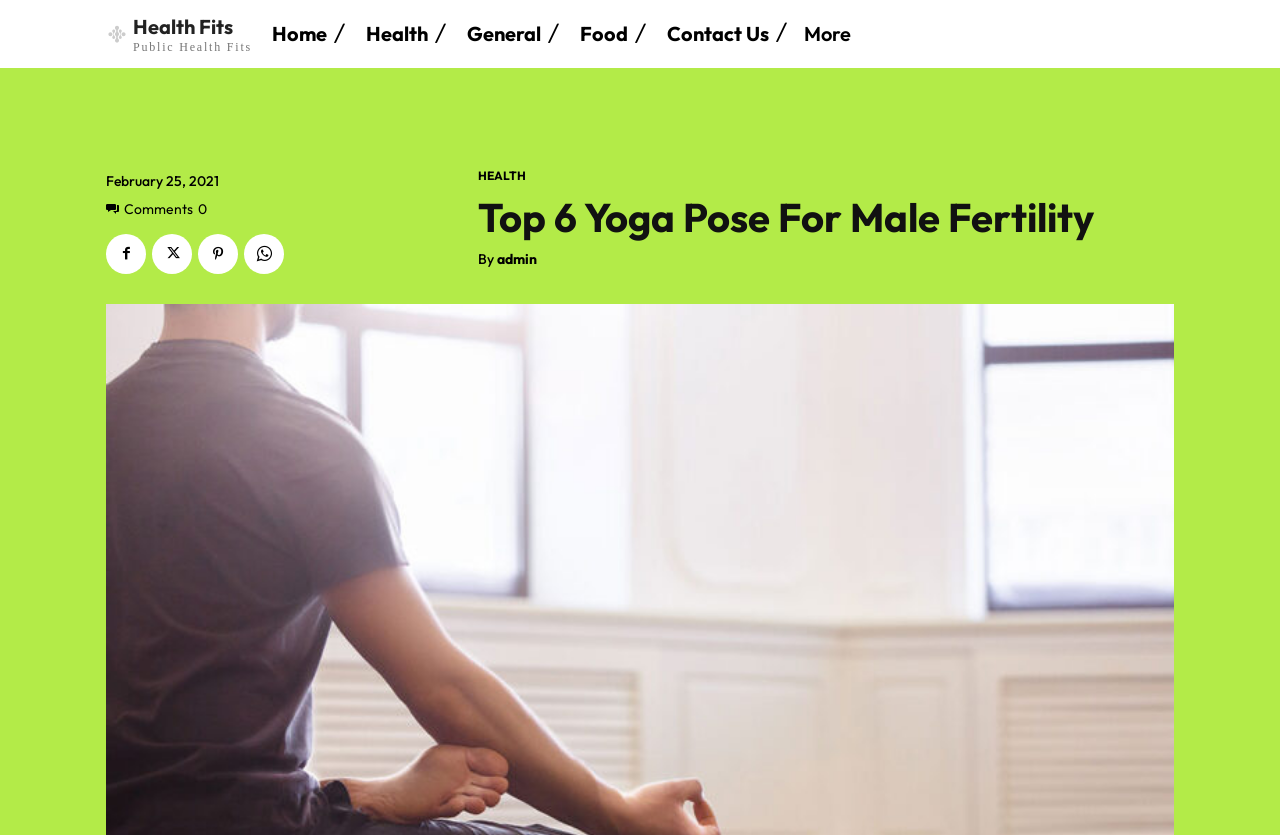Please locate the bounding box coordinates of the element that should be clicked to complete the given instruction: "Read the Top 6 Yoga Pose For Male Fertility article".

[0.373, 0.232, 0.855, 0.289]